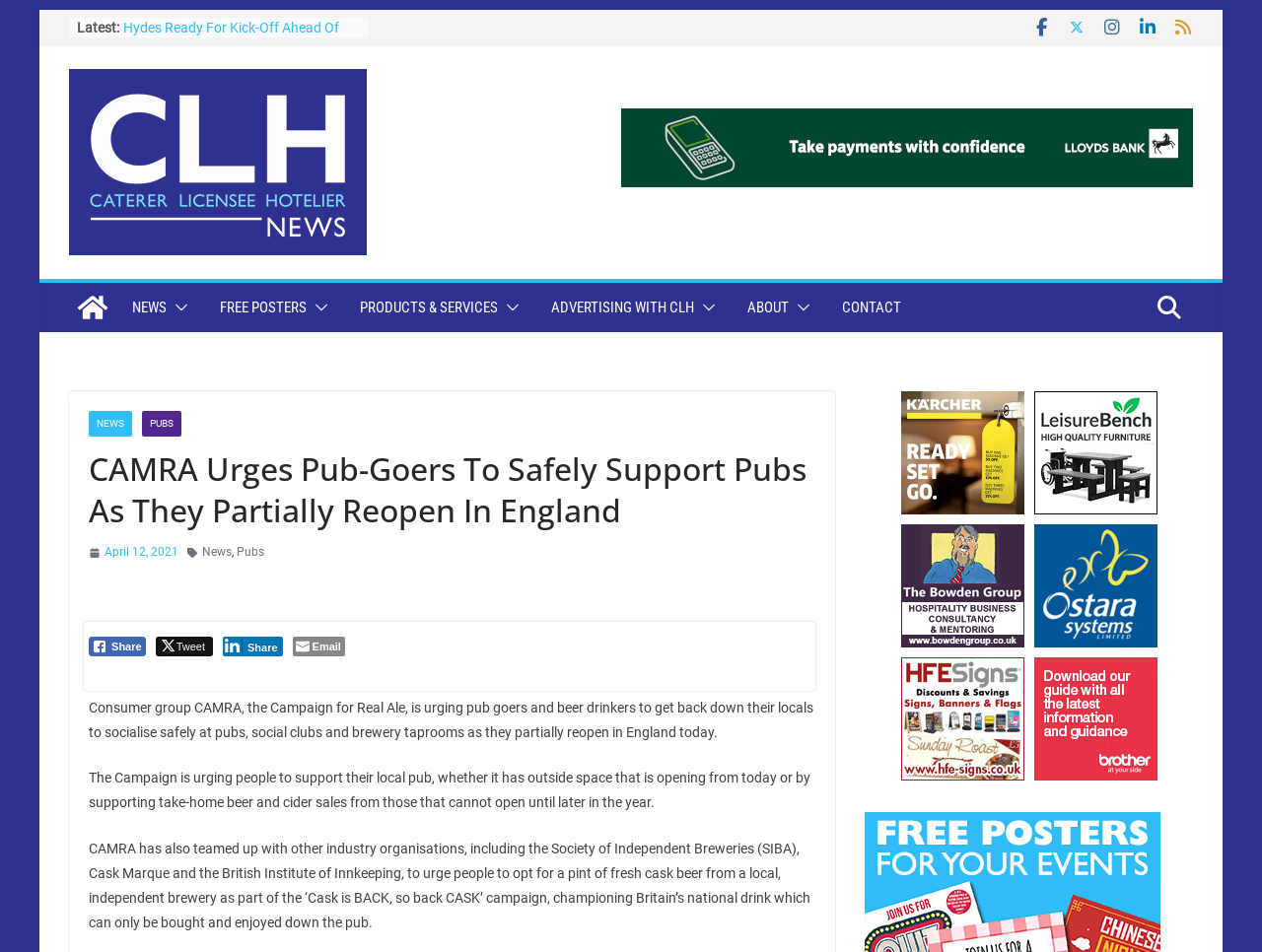Given the element description "parent_node: ADVERTISING WITH CLH", identify the bounding box of the corresponding UI element.

[0.55, 0.307, 0.567, 0.339]